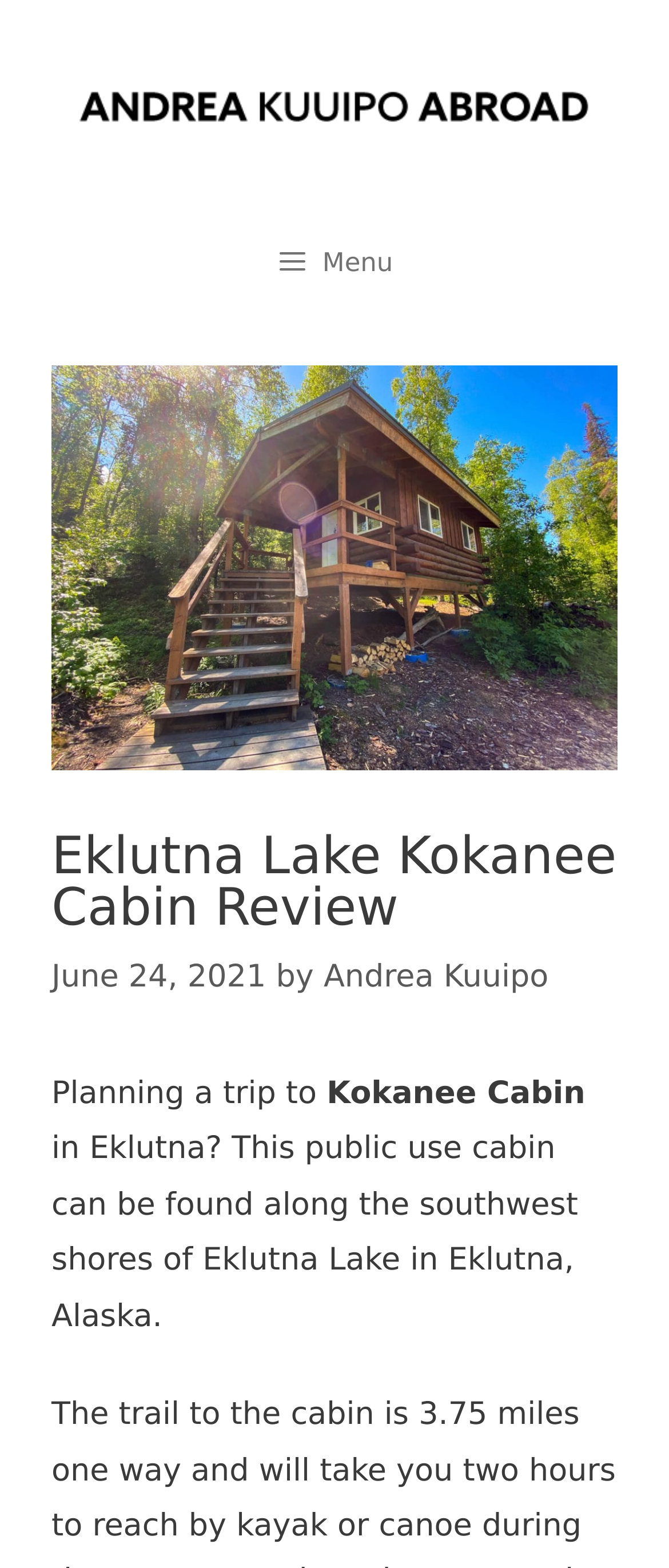Using the webpage screenshot, find the UI element described by Menu. Provide the bounding box coordinates in the format (top-left x, top-left y, bottom-right x, bottom-right y), ensuring all values are floating point numbers between 0 and 1.

[0.0, 0.135, 1.0, 0.2]